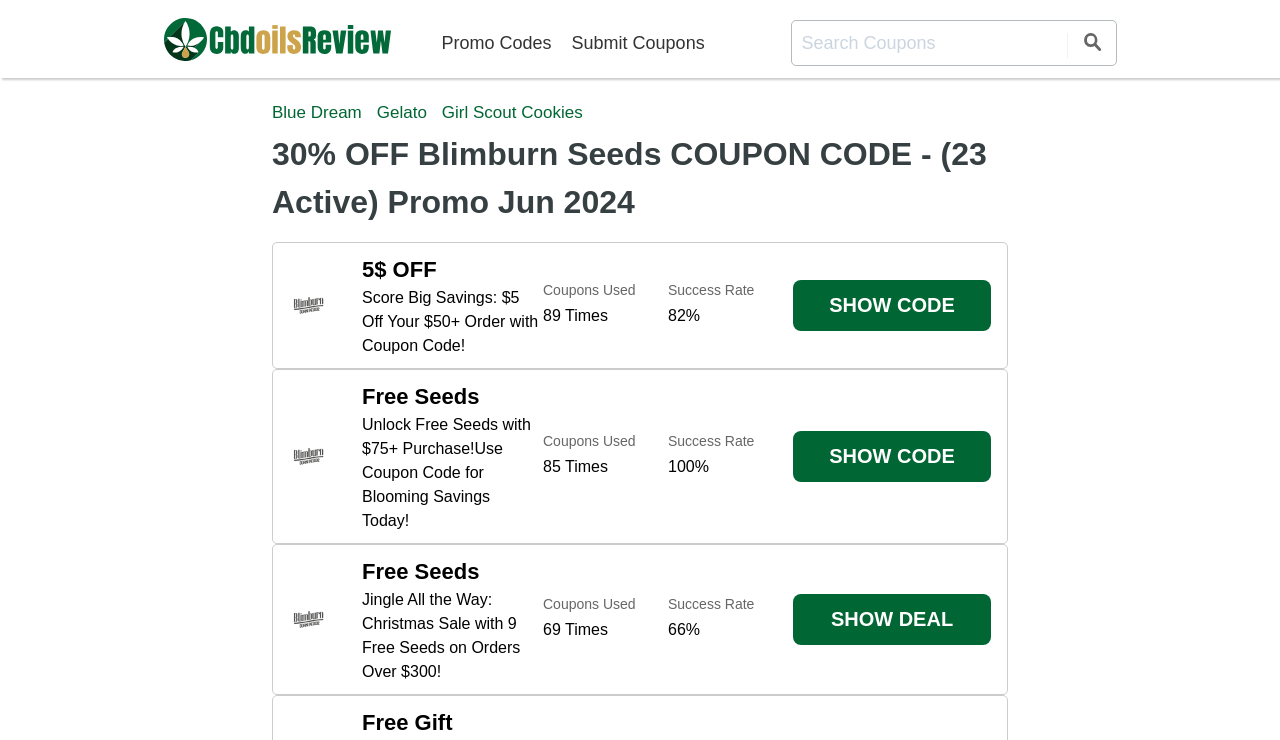Select the bounding box coordinates of the element I need to click to carry out the following instruction: "Click the Blue Dream link".

[0.212, 0.13, 0.283, 0.175]